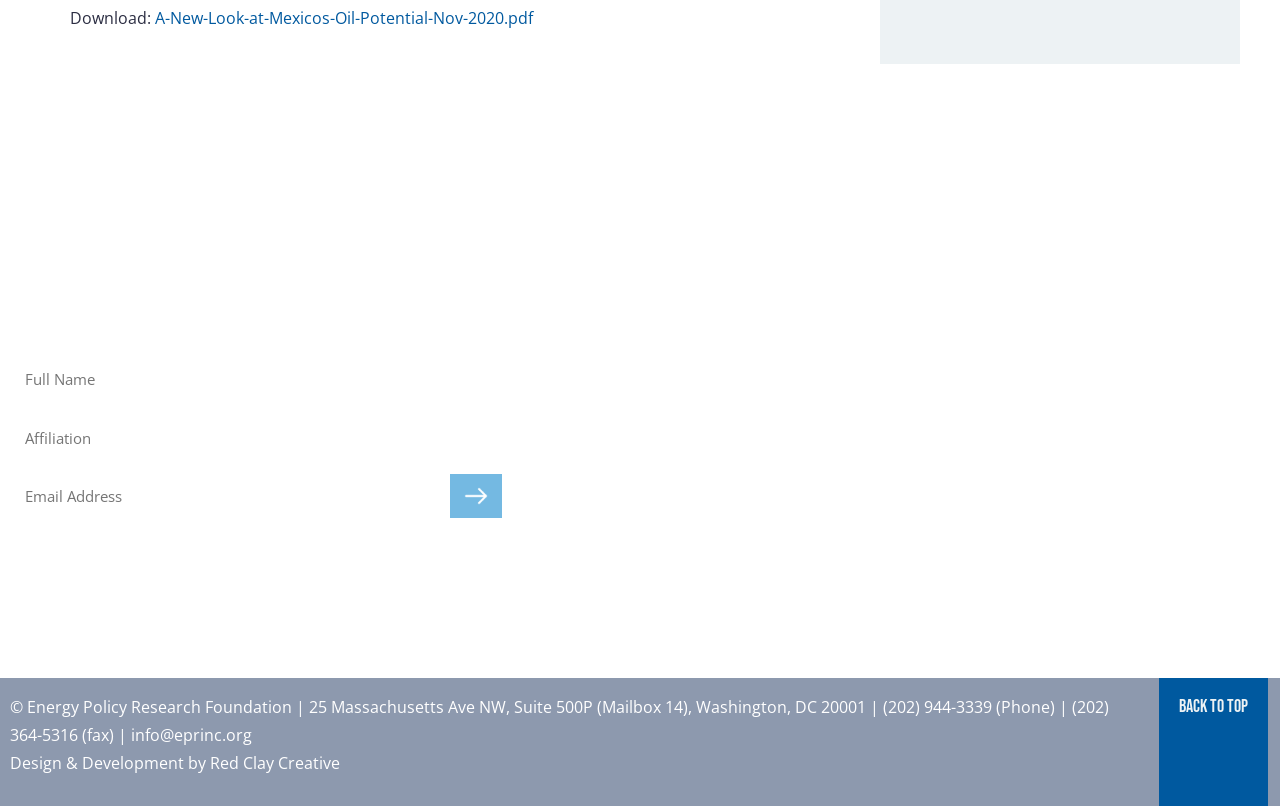Locate the bounding box coordinates of the area where you should click to accomplish the instruction: "Visit the EPRINC website".

[0.008, 0.863, 0.231, 0.891]